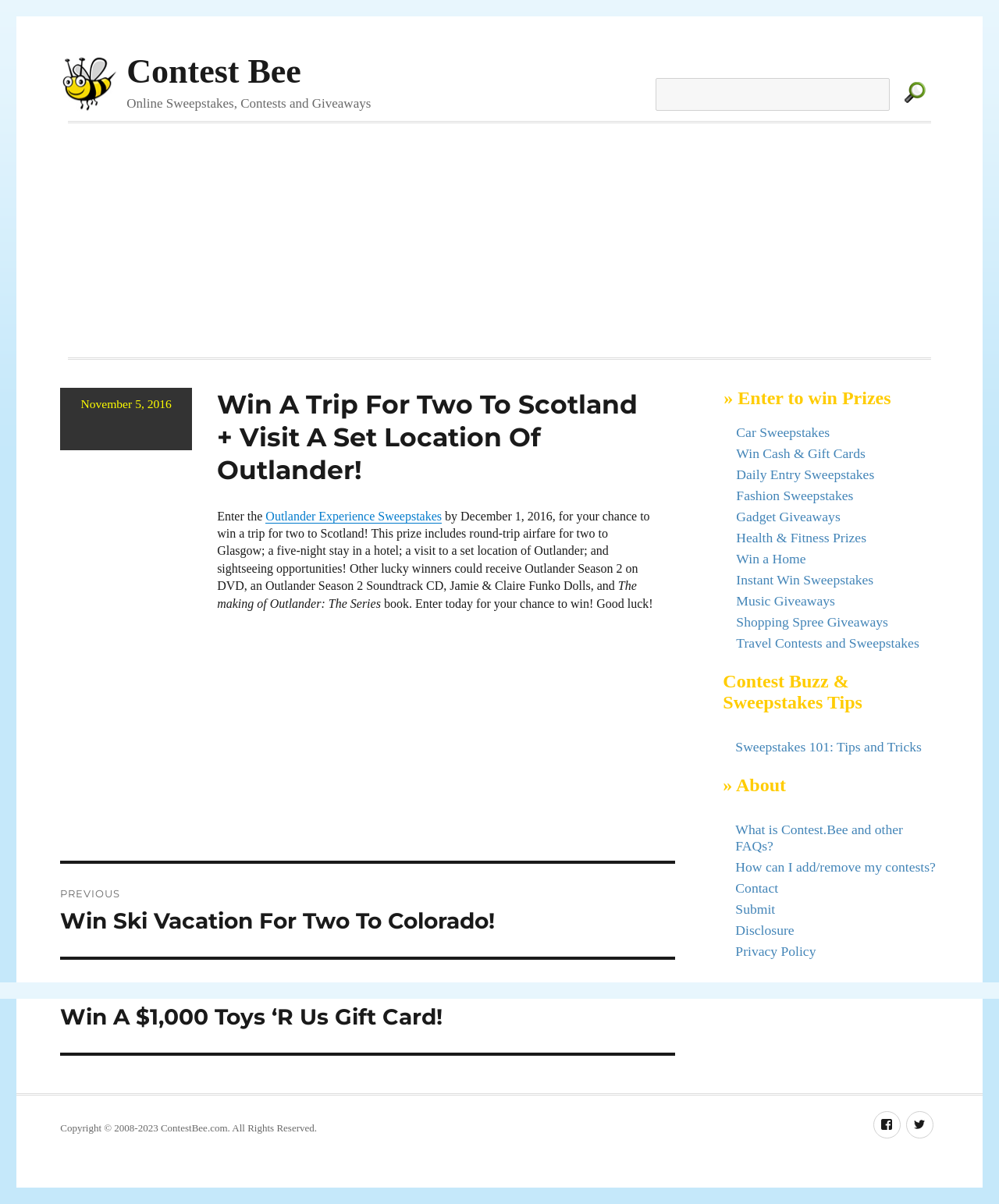Provide a thorough and detailed response to the question by examining the image: 
How can users navigate the webpage?

The webpage has a navigation menu at the top and bottom of the page, which allows users to easily navigate to different sections of the webpage, such as the sweepstakes entry form, contest buzz, and about page.